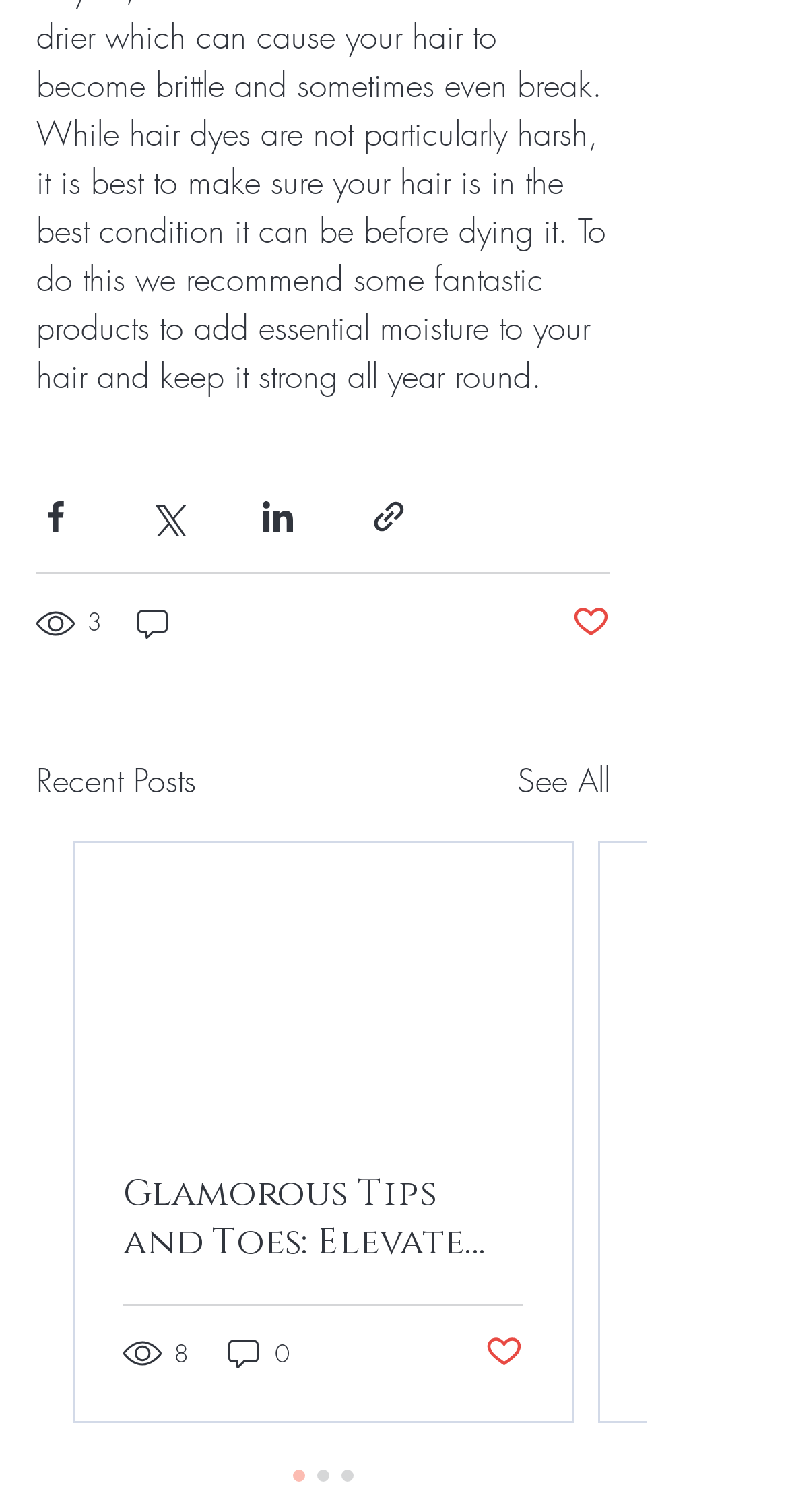Please specify the bounding box coordinates for the clickable region that will help you carry out the instruction: "Share via link".

[0.469, 0.328, 0.518, 0.354]